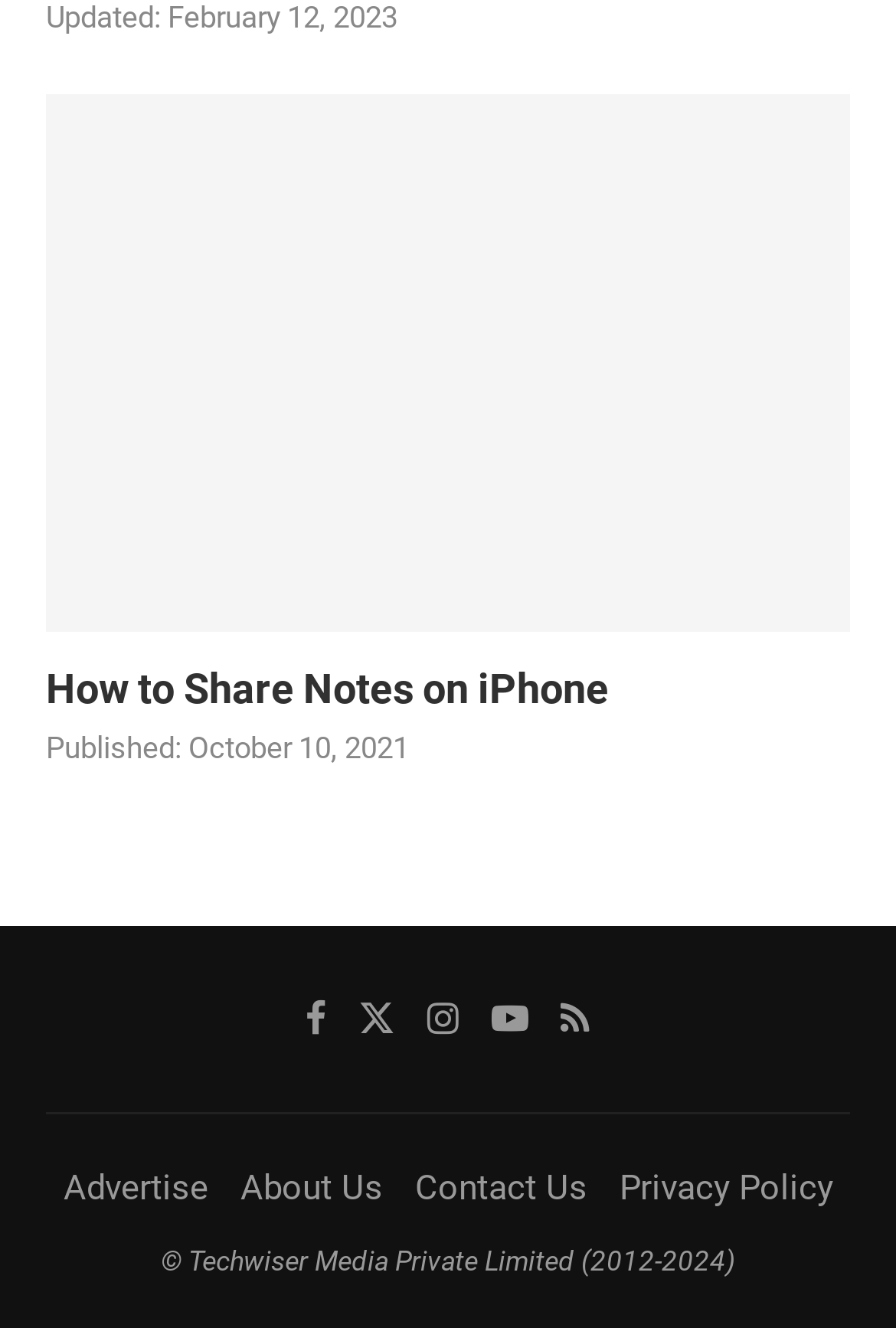What is the copyright information?
Using the image provided, answer with just one word or phrase.

Techwiser Media Private Limited (2012-2024)